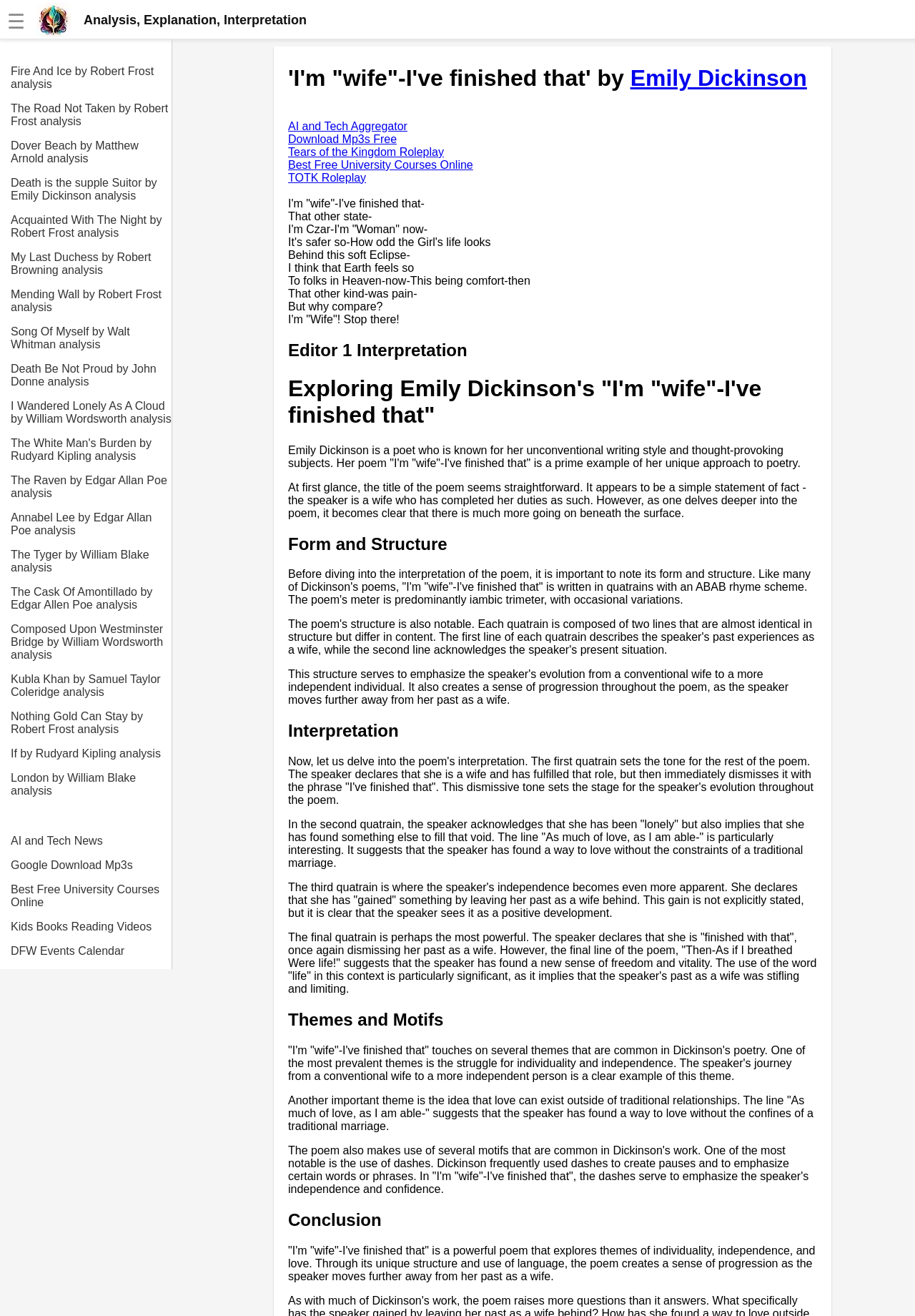Please specify the coordinates of the bounding box for the element that should be clicked to carry out this instruction: "View the 'Interpretation' section of the poem analysis". The coordinates must be four float numbers between 0 and 1, formatted as [left, top, right, bottom].

[0.315, 0.548, 0.893, 0.563]